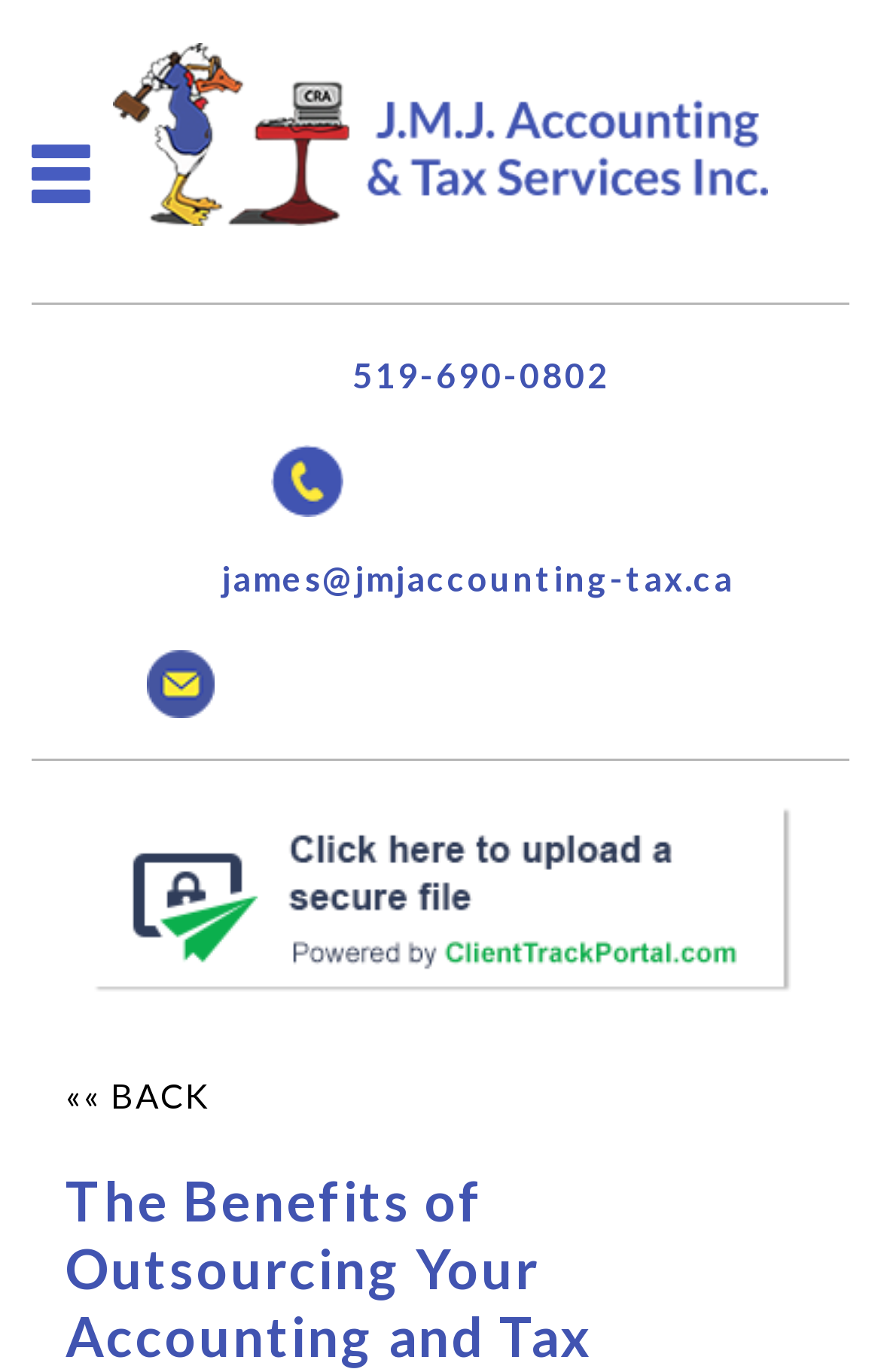Identify the bounding box for the element characterized by the following description: "«« BACK".

[0.075, 0.783, 0.239, 0.813]